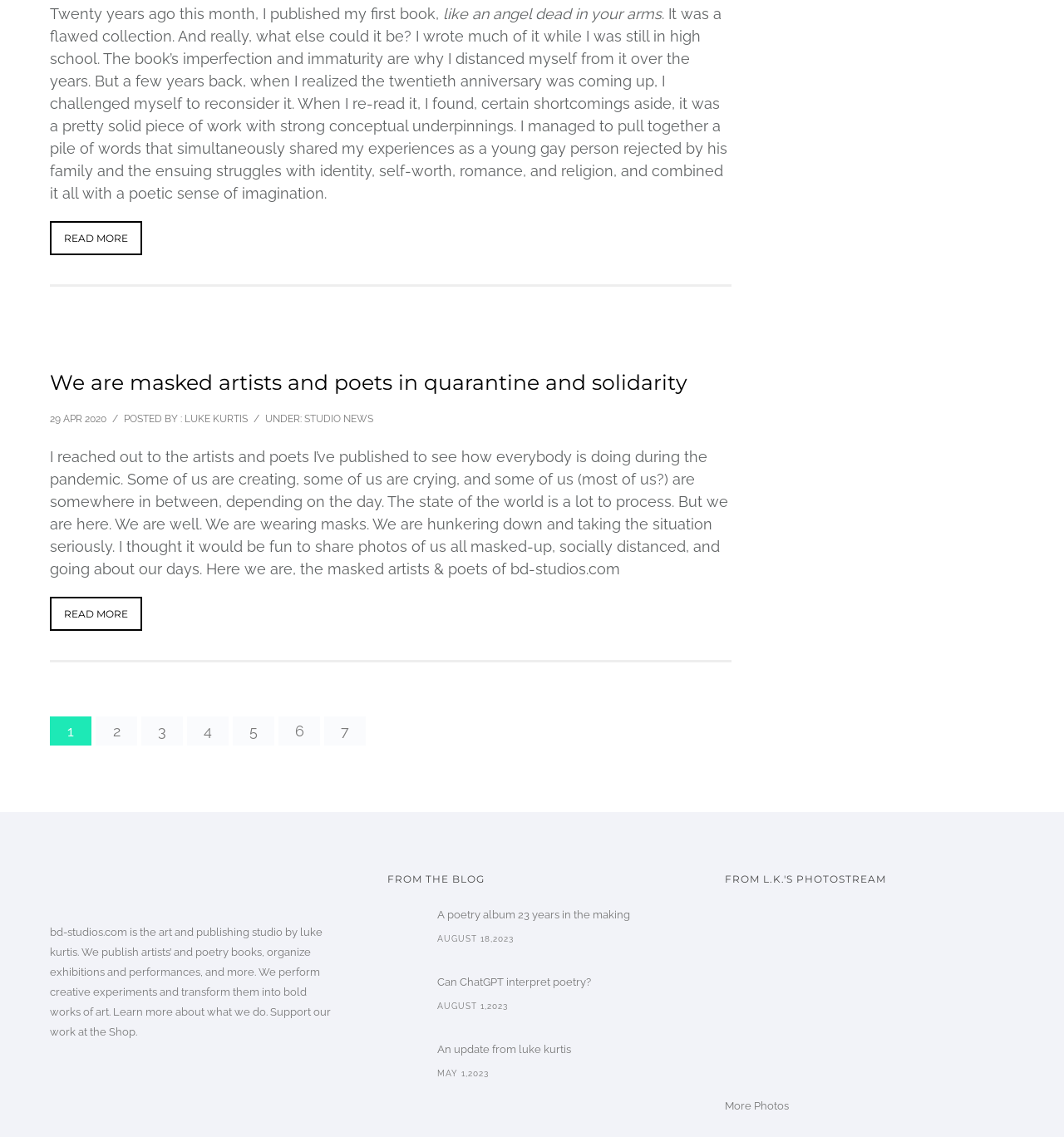Using the provided element description, identify the bounding box coordinates as (top-left x, top-left y, bottom-right x, bottom-right y). Ensure all values are between 0 and 1. Description: An update from luke kurtis

[0.364, 0.914, 0.636, 0.932]